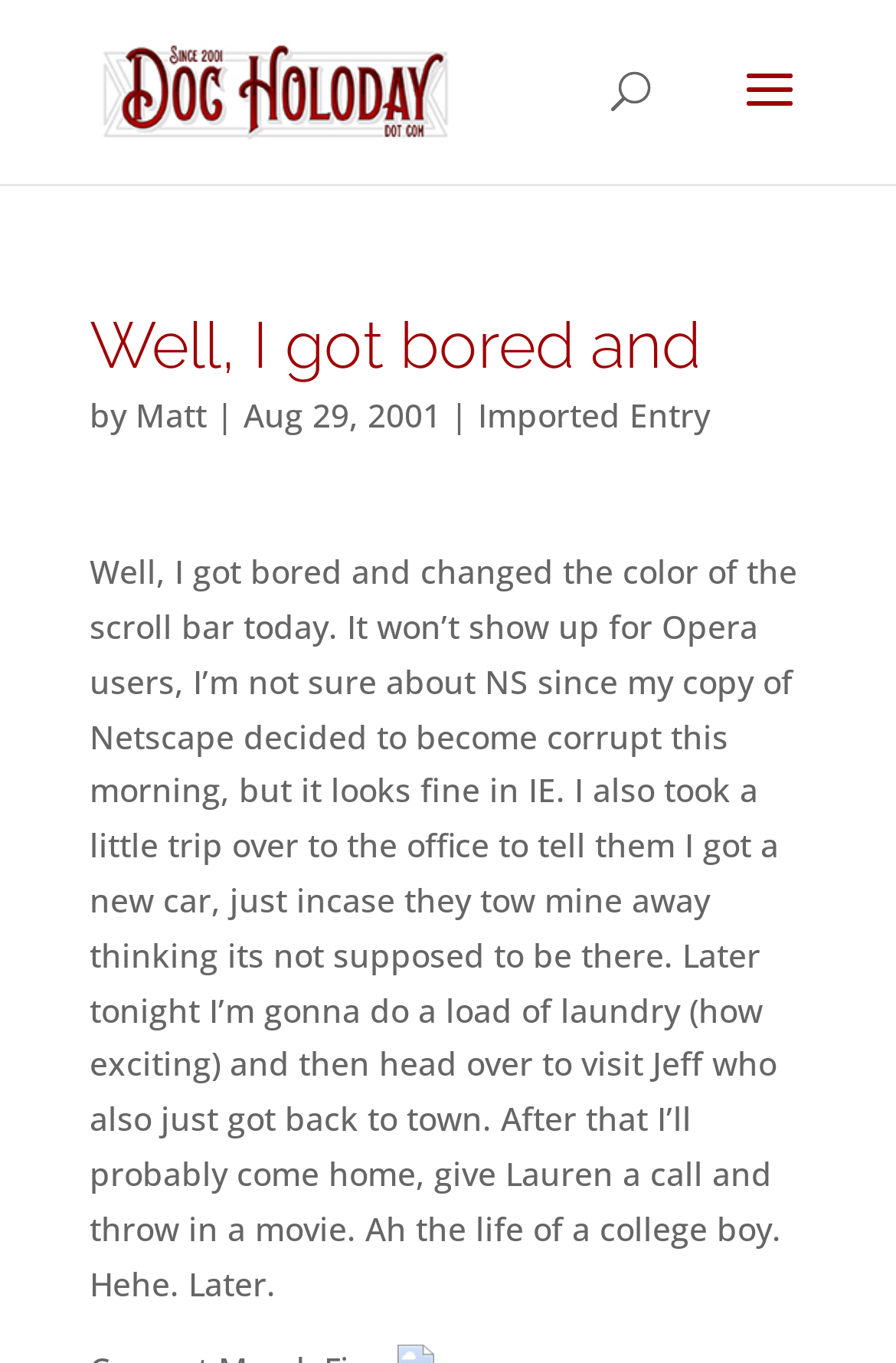Extract the bounding box coordinates for the HTML element that matches this description: "Matt". The coordinates should be four float numbers between 0 and 1, i.e., [left, top, right, bottom].

[0.151, 0.288, 0.231, 0.32]